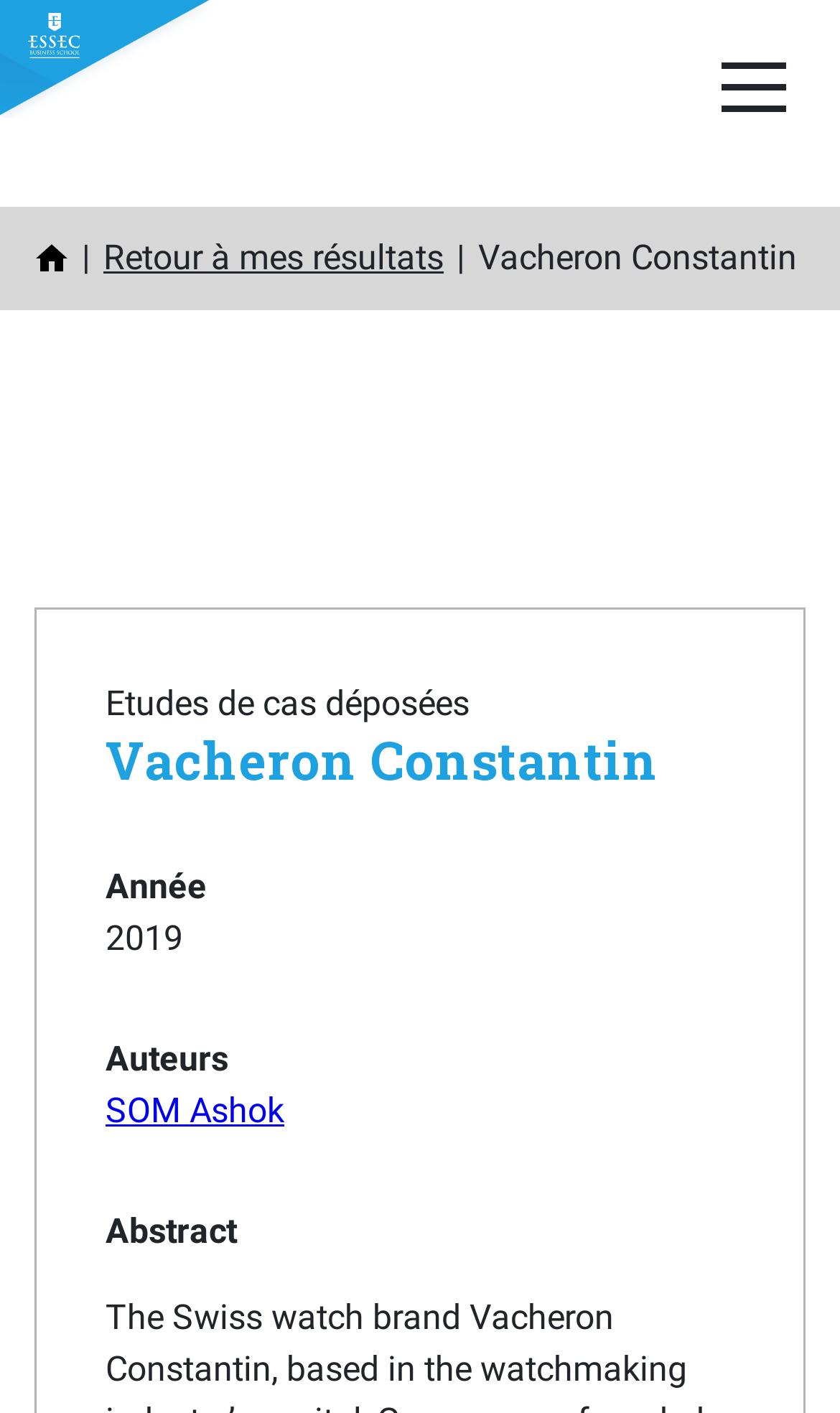Provide a brief response using a word or short phrase to this question:
What is the name of the faculty?

Essec faculty